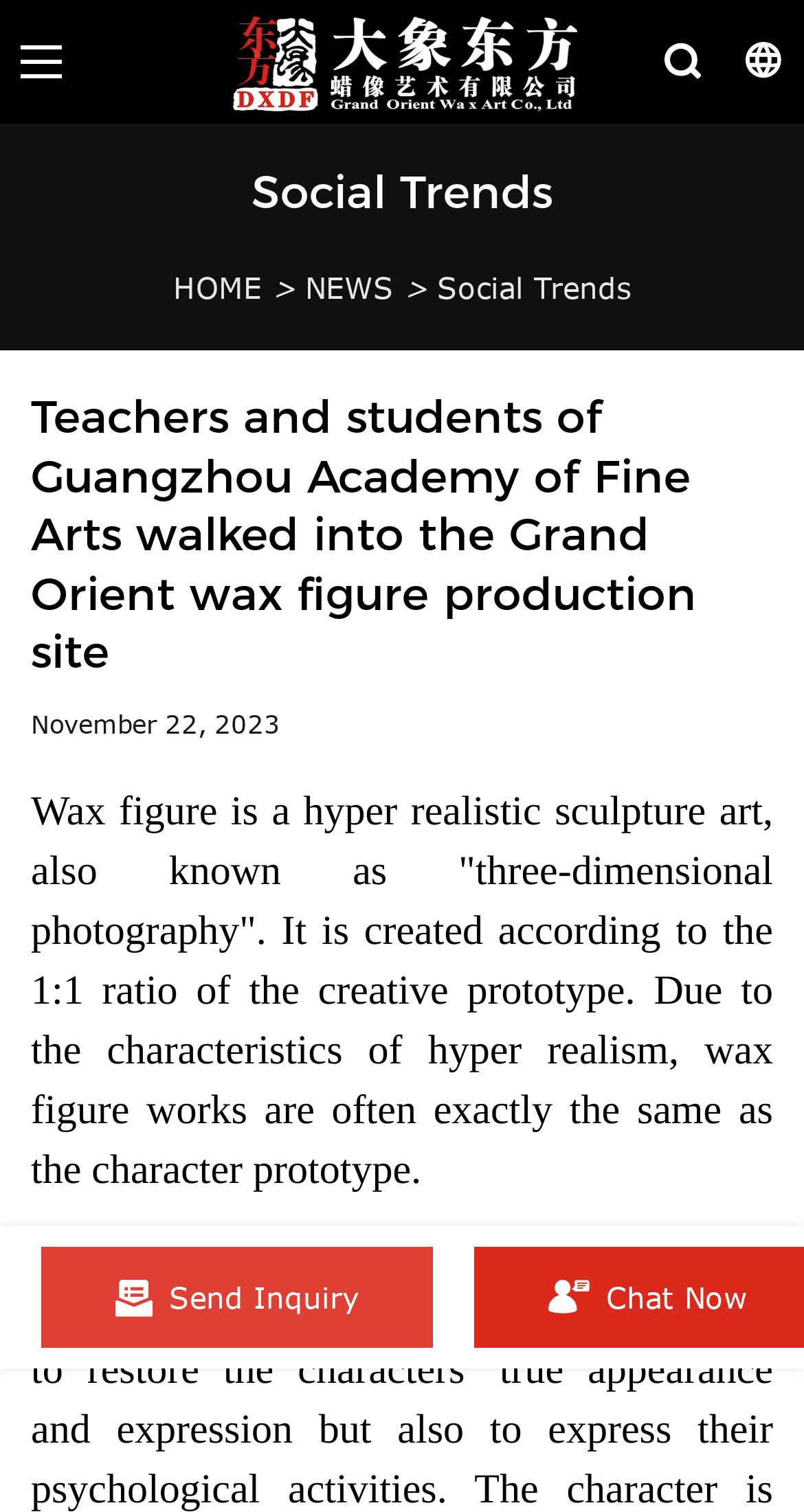How many images are there at the bottom of the page?
Using the picture, provide a one-word or short phrase answer.

2